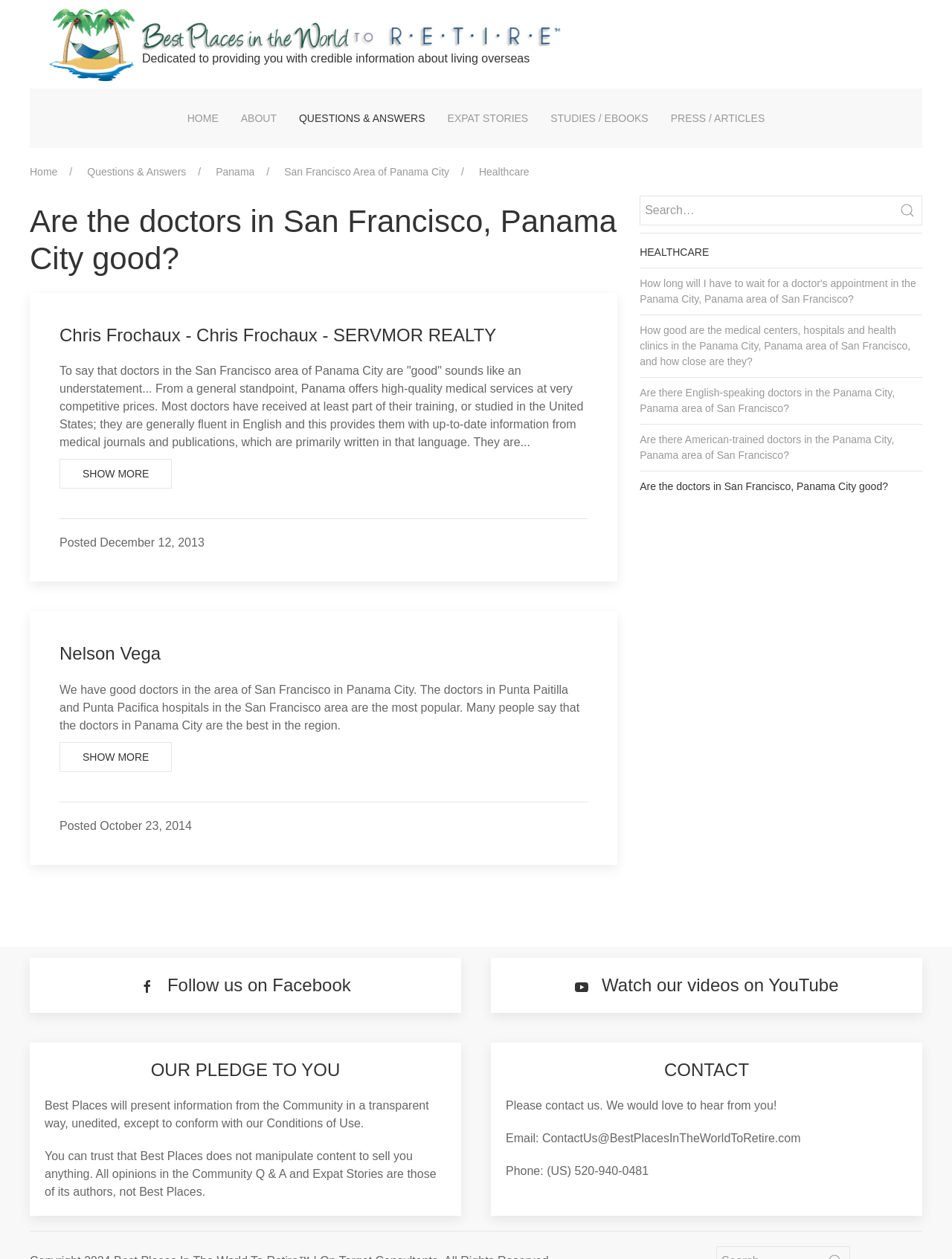How many hospitals are mentioned in the webpage as popular in the San Francisco area?
Answer the question with just one word or phrase using the image.

Two